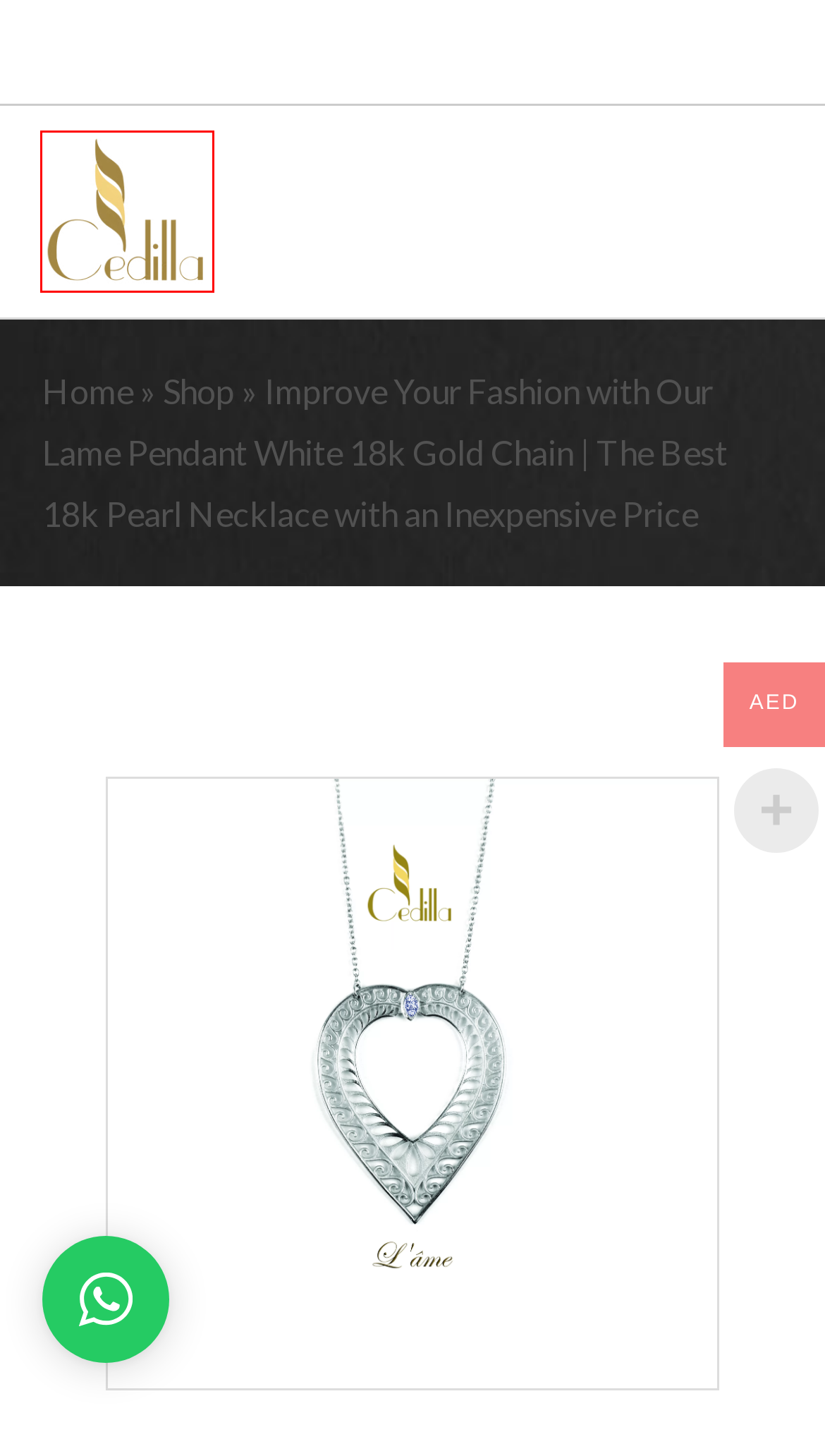A screenshot of a webpage is provided, featuring a red bounding box around a specific UI element. Identify the webpage description that most accurately reflects the new webpage after interacting with the selected element. Here are the candidates:
A. Shop - Cedilla
B. 18k gold necklace sets with price in dubai Archives - Cedilla
C. Pink Gold 18 karat Archives - Cedilla
D. Buy Gold Chain for Ladies @20% Discount Price | Cedilla Jewellery
E. white gold chain Archives - Cedilla
F. Portfolio - Cedilla
G. white gold necklace Archives - Cedilla
H. Cedilla Jewellery

H